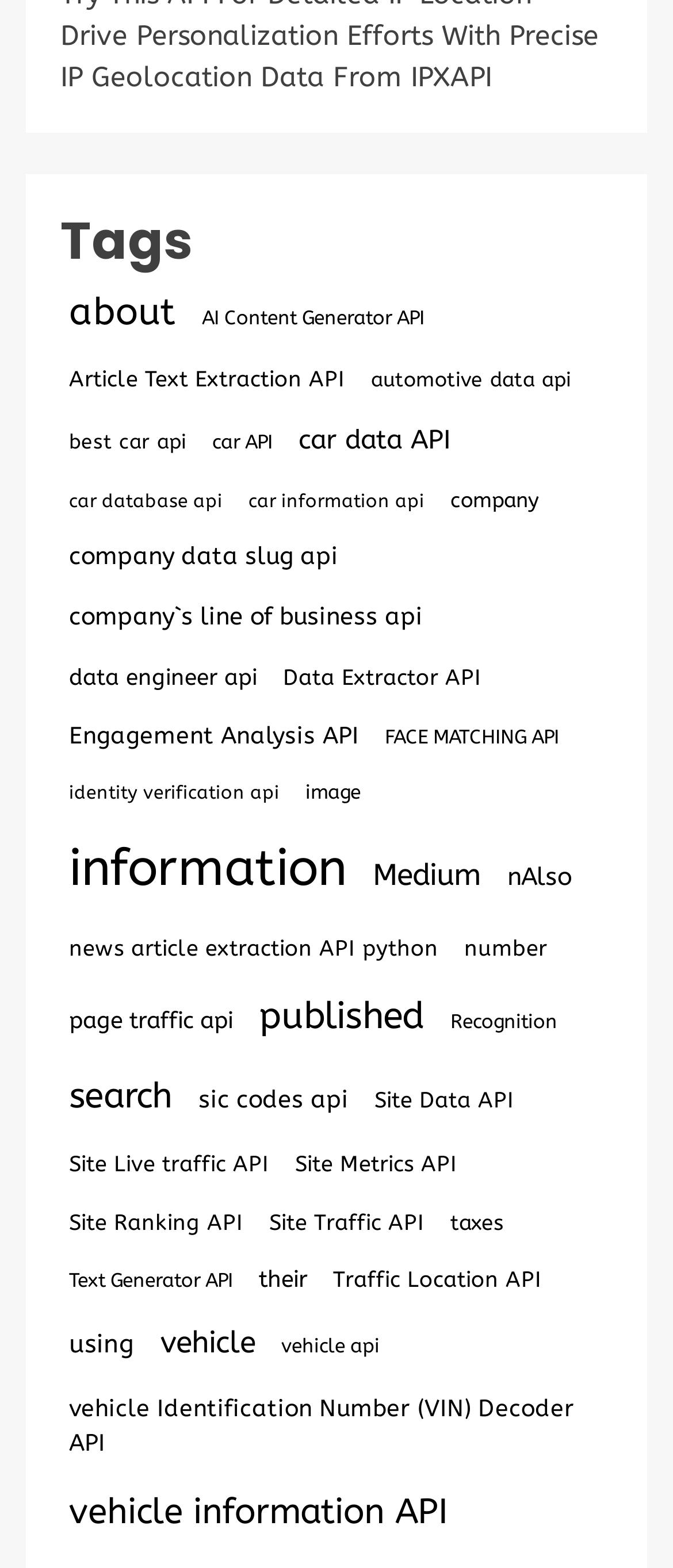Identify the bounding box for the described UI element. Provide the coordinates in (top-left x, top-left y, bottom-right x, bottom-right y) format with values ranging from 0 to 1: car database api

[0.09, 0.306, 0.344, 0.335]